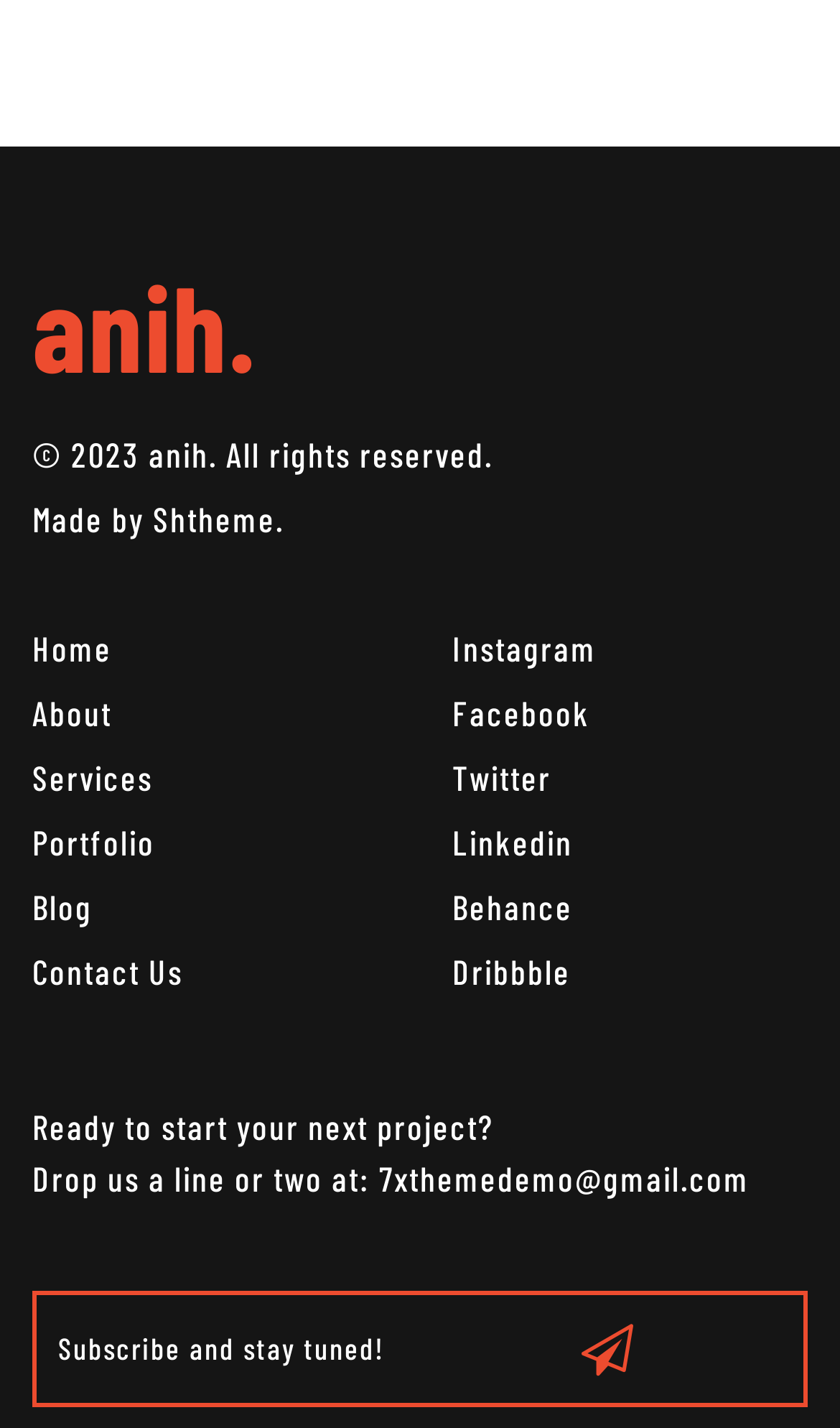Given the webpage screenshot, identify the bounding box of the UI element that matches this description: "About".

[0.038, 0.484, 0.436, 0.514]